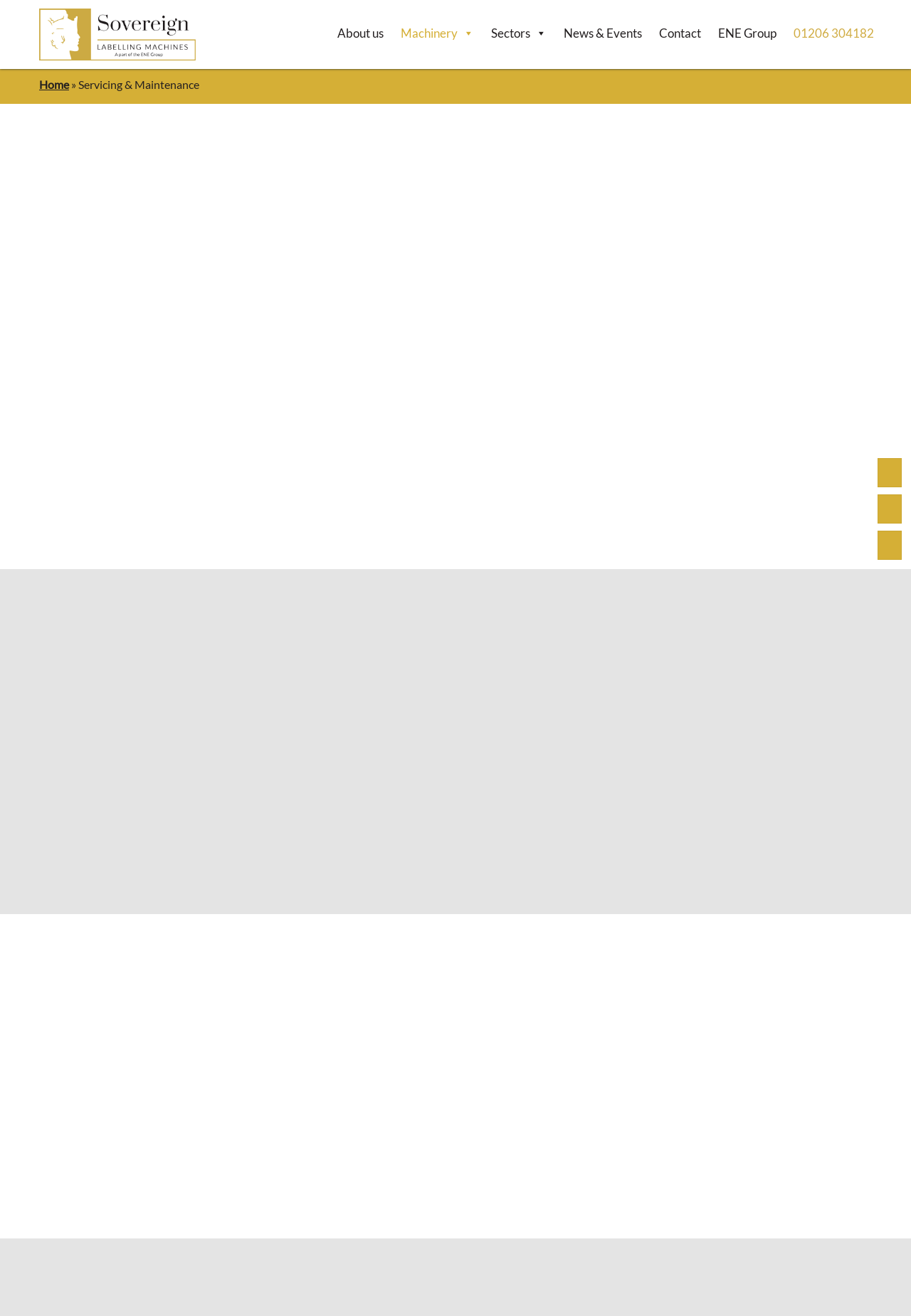Find the bounding box coordinates of the element to click in order to complete this instruction: "go to Sovereign Labelling homepage". The bounding box coordinates must be four float numbers between 0 and 1, denoted as [left, top, right, bottom].

[0.043, 0.02, 0.215, 0.03]